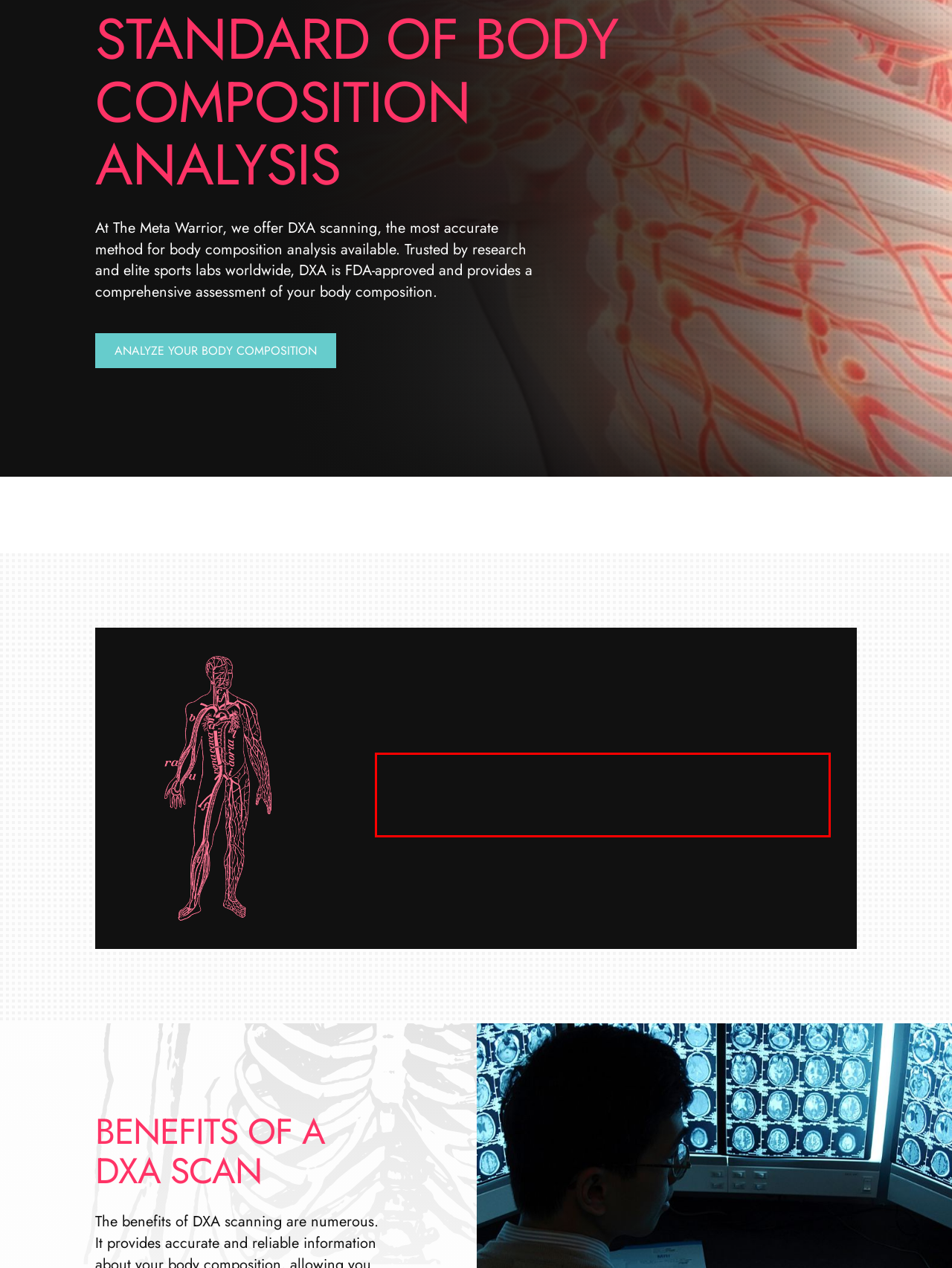Using OCR, extract the text content found within the red bounding box in the given webpage screenshot.

During a DXA scan, you will lie comfortably on a table while a low-dose X-ray is passed over your body. The scan takes just a few minutes to complete and is completely painless.